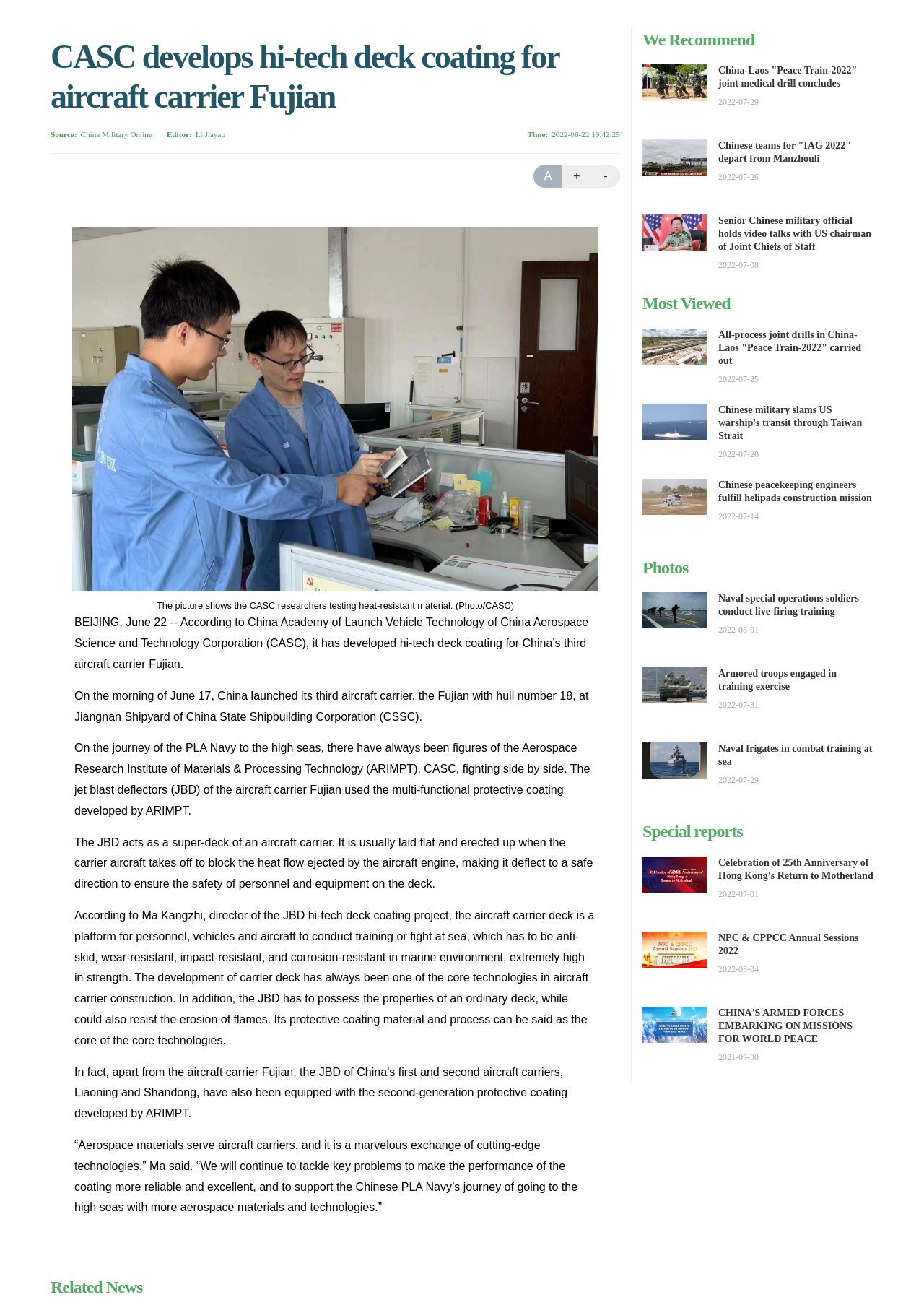Look at the image and give a detailed response to the following question: Who is the director of the JBD hi-tech deck coating project?

According to the article, Ma Kangzhi is the director of the JBD hi-tech deck coating project, and he mentioned that the development of carrier deck has always been one of the core technologies in aircraft carrier construction.